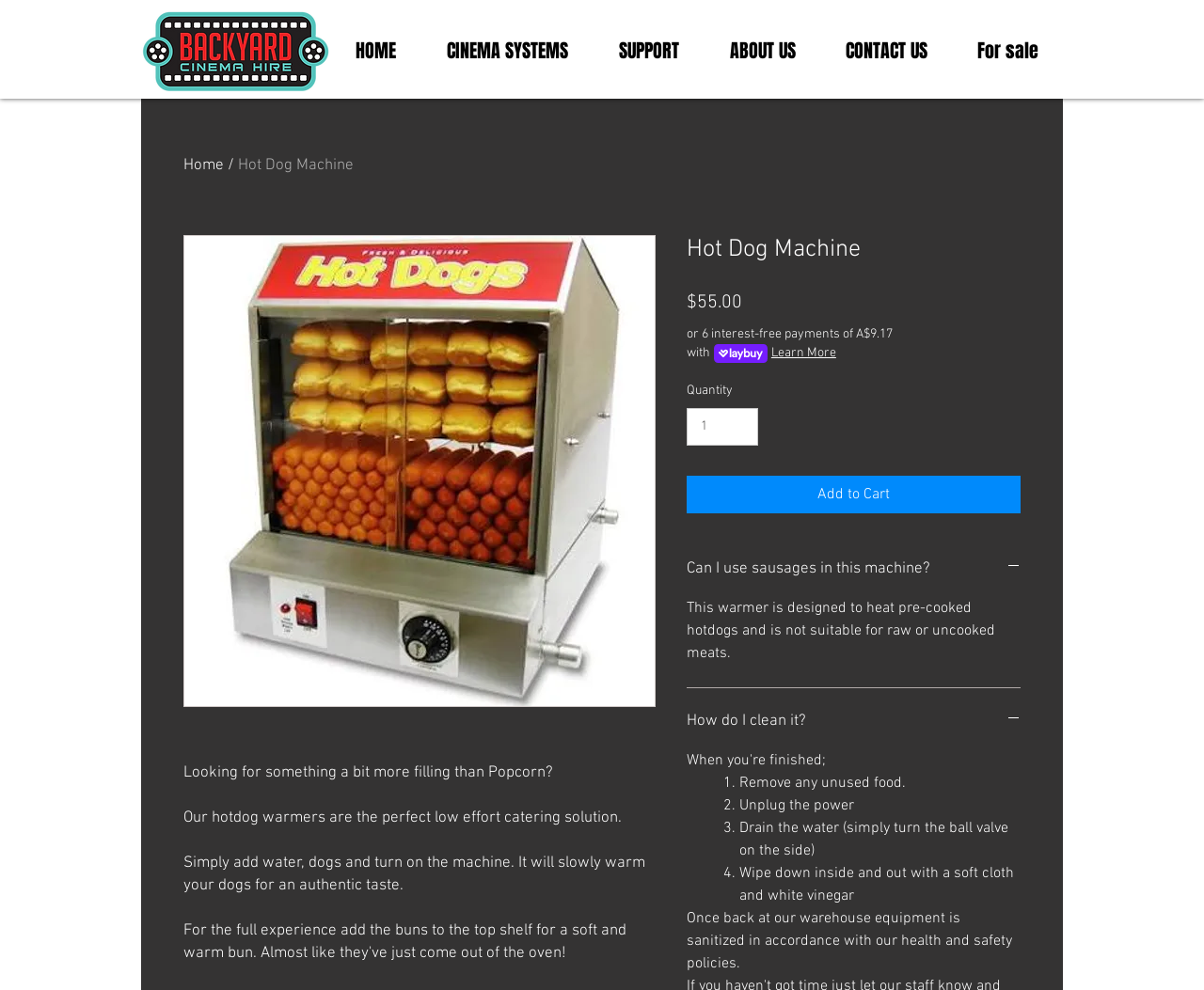How much does the hot dog machine cost?
Answer briefly with a single word or phrase based on the image.

$55.00